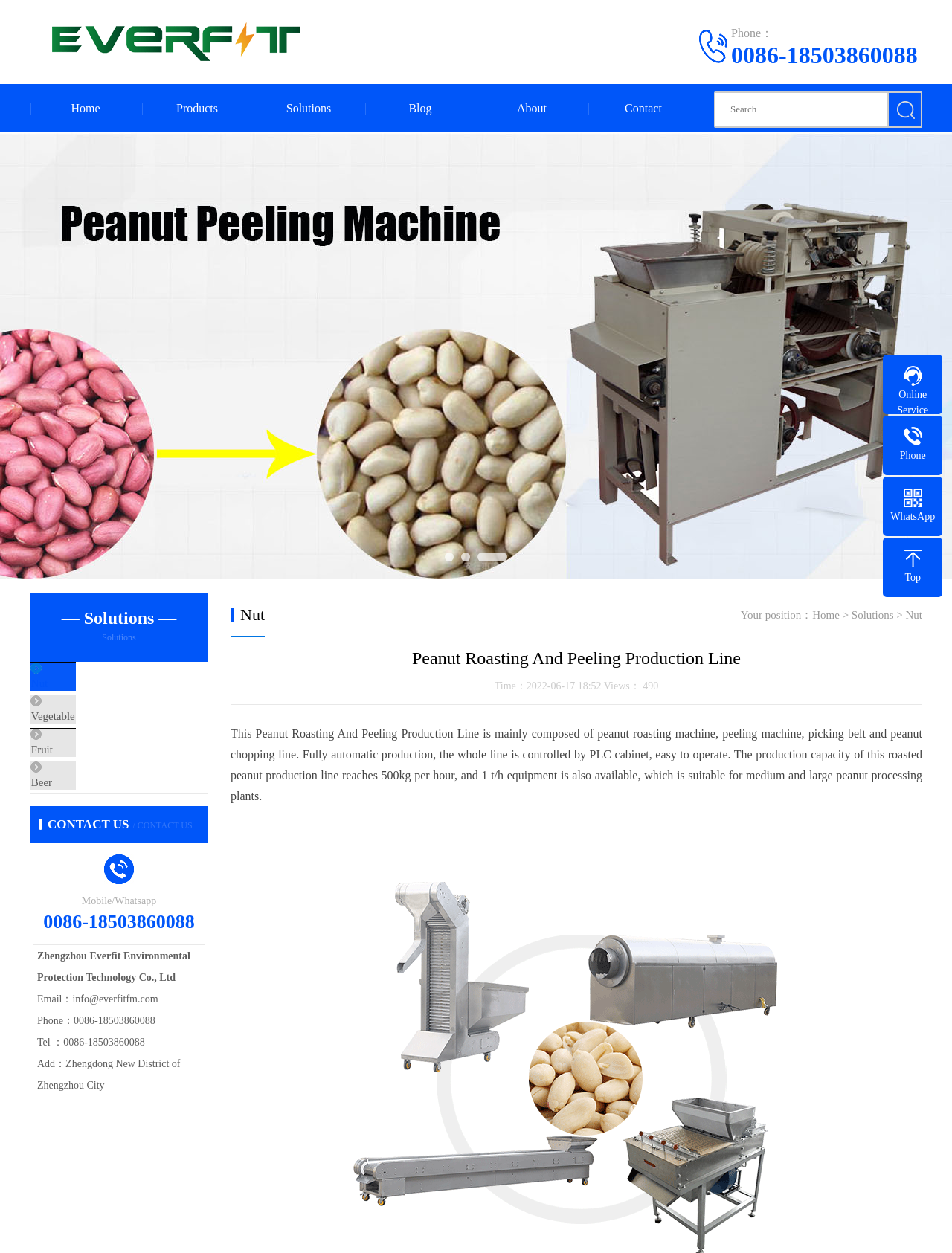What is the company name? Refer to the image and provide a one-word or short phrase answer.

Zhengzhou Everfit Environmental Protection Technology Co., Ltd